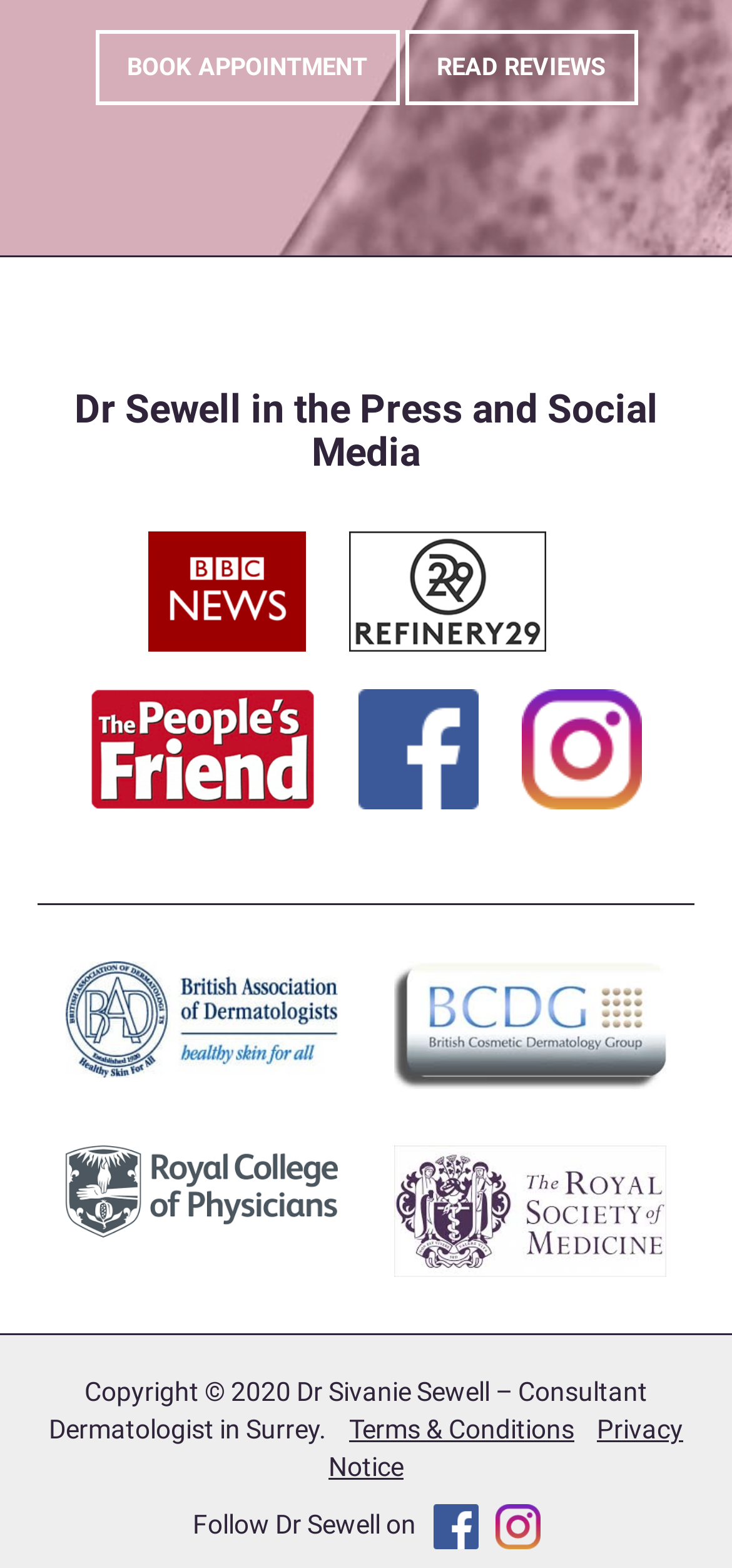How many medical organizations' logos are displayed on the page?
Please provide a single word or phrase as your answer based on the screenshot.

3